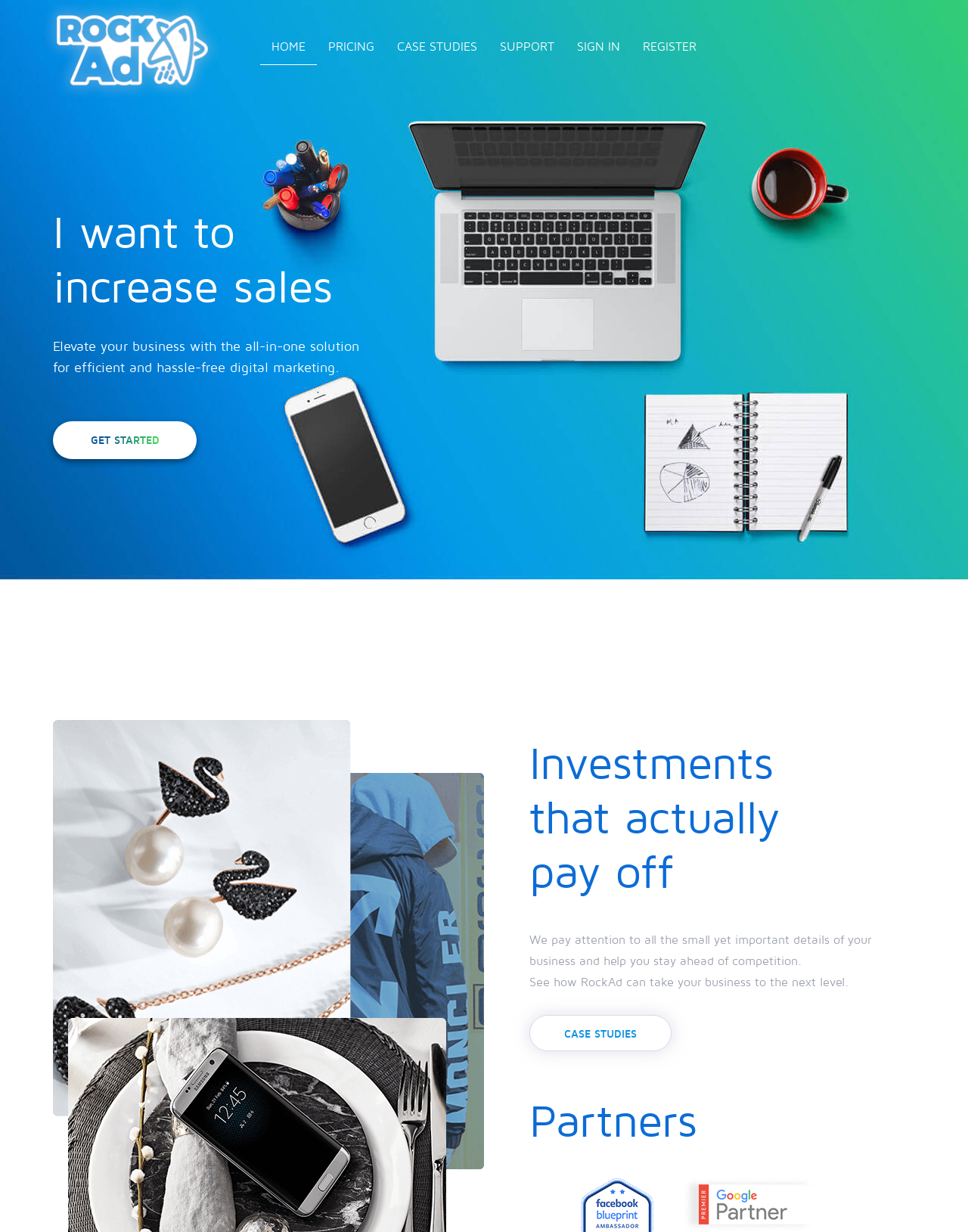Provide a one-word or brief phrase answer to the question:
What is the purpose of RockAd?

Help business stay ahead